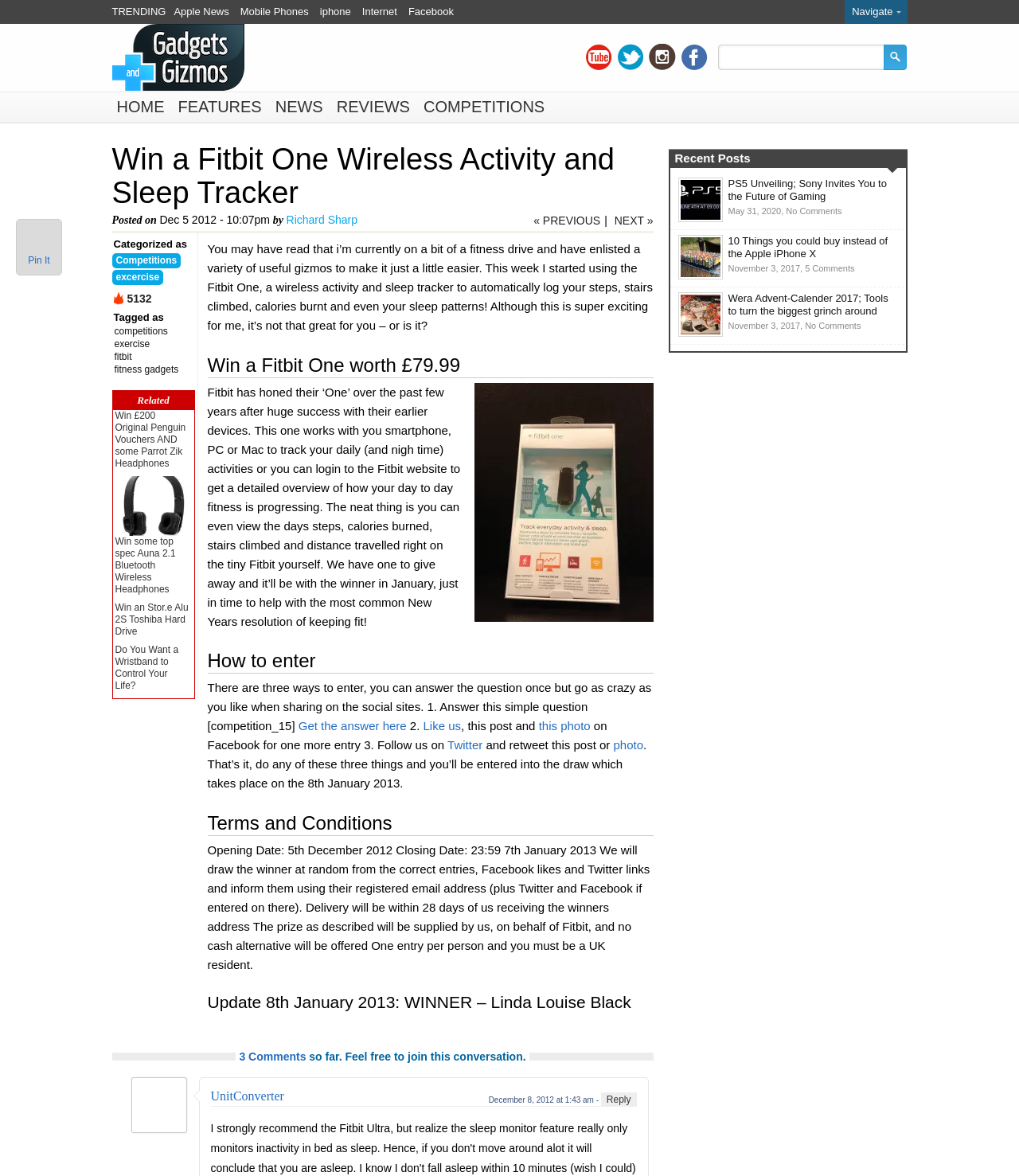Refer to the image and offer a detailed explanation in response to the question: What is the name of the author of the article?

The author's name can be found in the article section, where it says 'Posted on Dec 5 2012 - 10:07pm by Richard Sharp'.